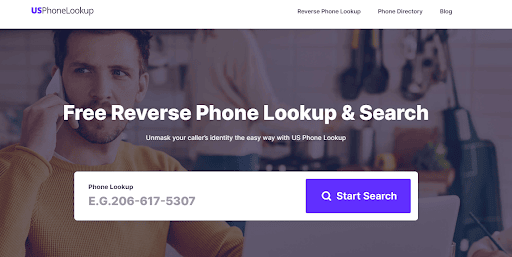What is the format of the example phone number?
Based on the content of the image, thoroughly explain and answer the question.

The format of the example phone number is 206-617-5307, which is provided below the search bar to guide users on how to enter a phone number for investigation.